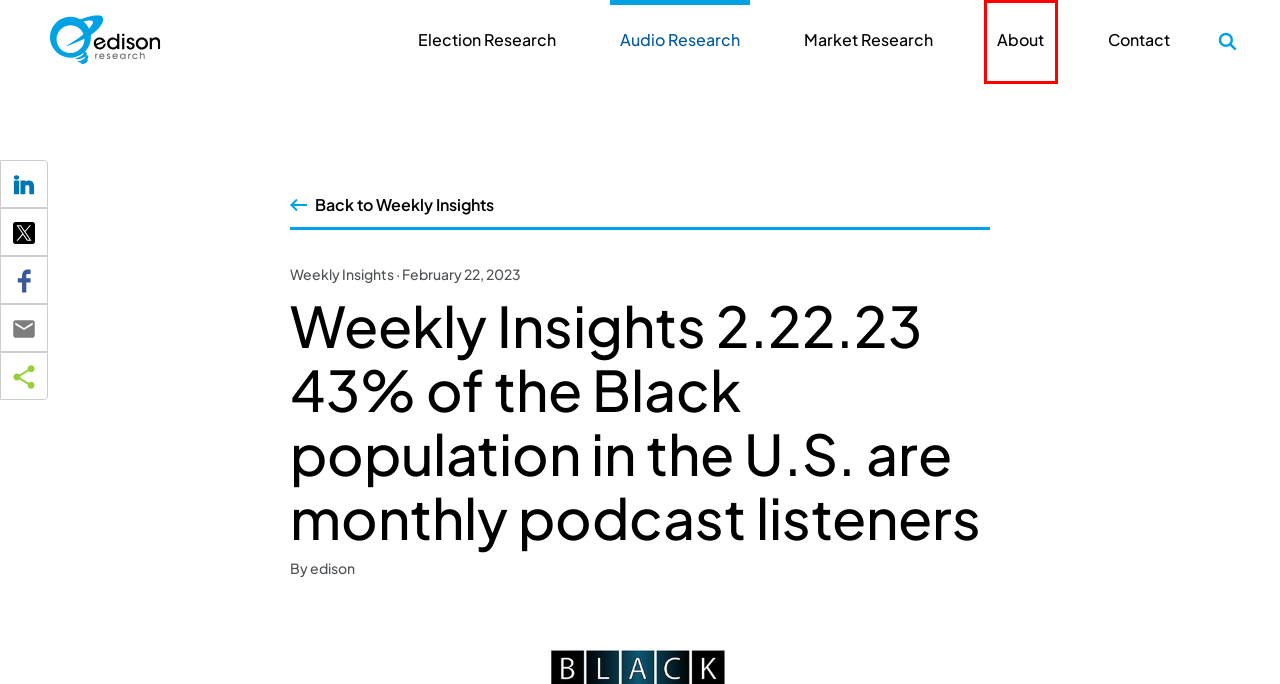Examine the screenshot of a webpage with a red bounding box around a specific UI element. Identify which webpage description best matches the new webpage that appears after clicking the element in the red bounding box. Here are the candidates:
A. Market Research - Edison Research
B. Contact - Edison Research
C. Accessibility Statement - Edison Research
D. Audio Research - Edison Research
E. Mindshare | Home
F. Election Research - Edison Research
G. About - Edison Research
H. ART19

G